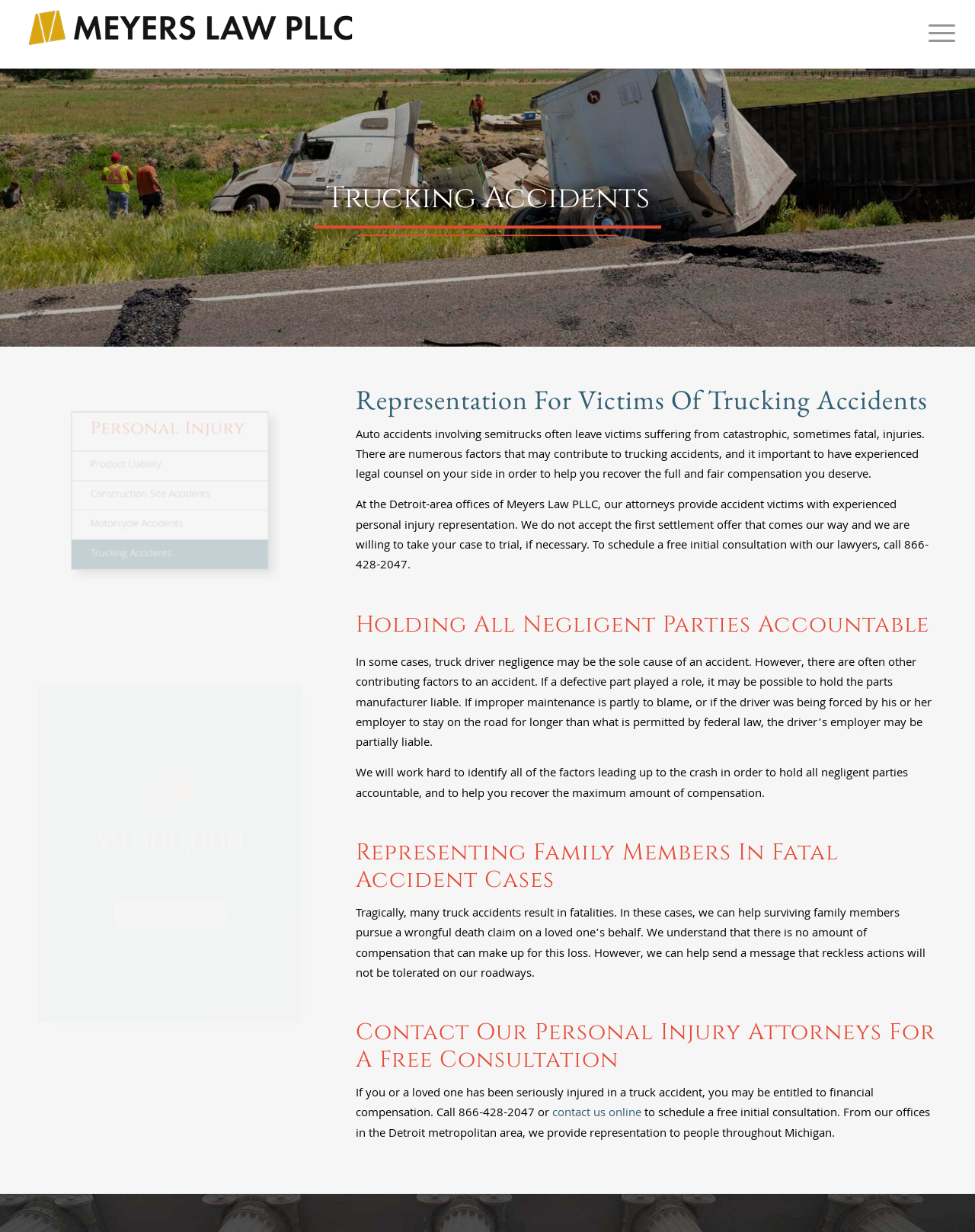With reference to the screenshot, provide a detailed response to the question below:
Where do the attorneys of Meyers Law PLLC provide representation?

I found the text 'From our offices in the Detroit metropolitan area, we provide representation to people throughout Michigan.' which indicates that the attorneys of Meyers Law PLLC provide representation in Michigan.